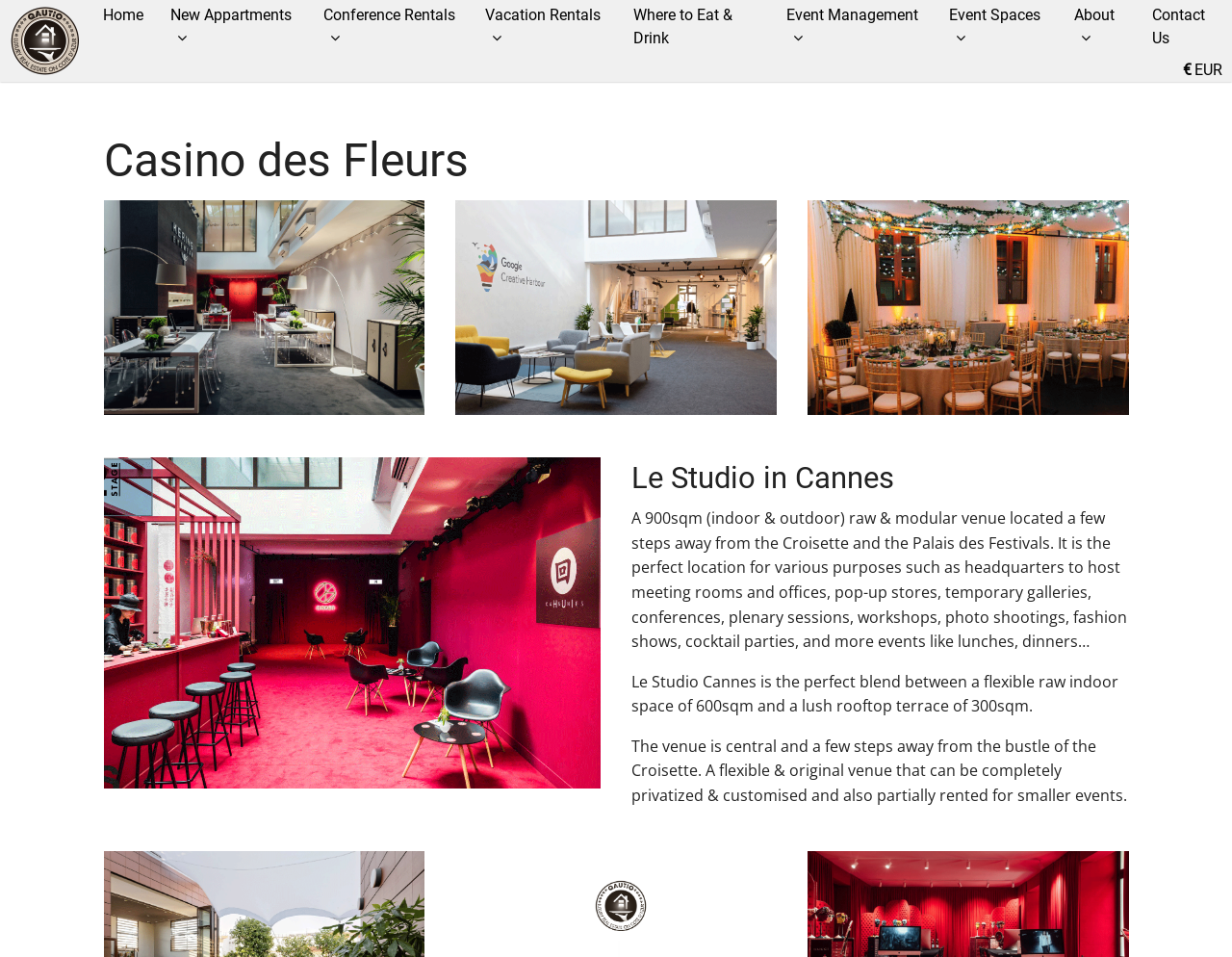Extract the bounding box coordinates of the UI element described: "€EUR". Provide the coordinates in the format [left, top, right, bottom] with values ranging from 0 to 1.

[0.96, 0.058, 0.992, 0.088]